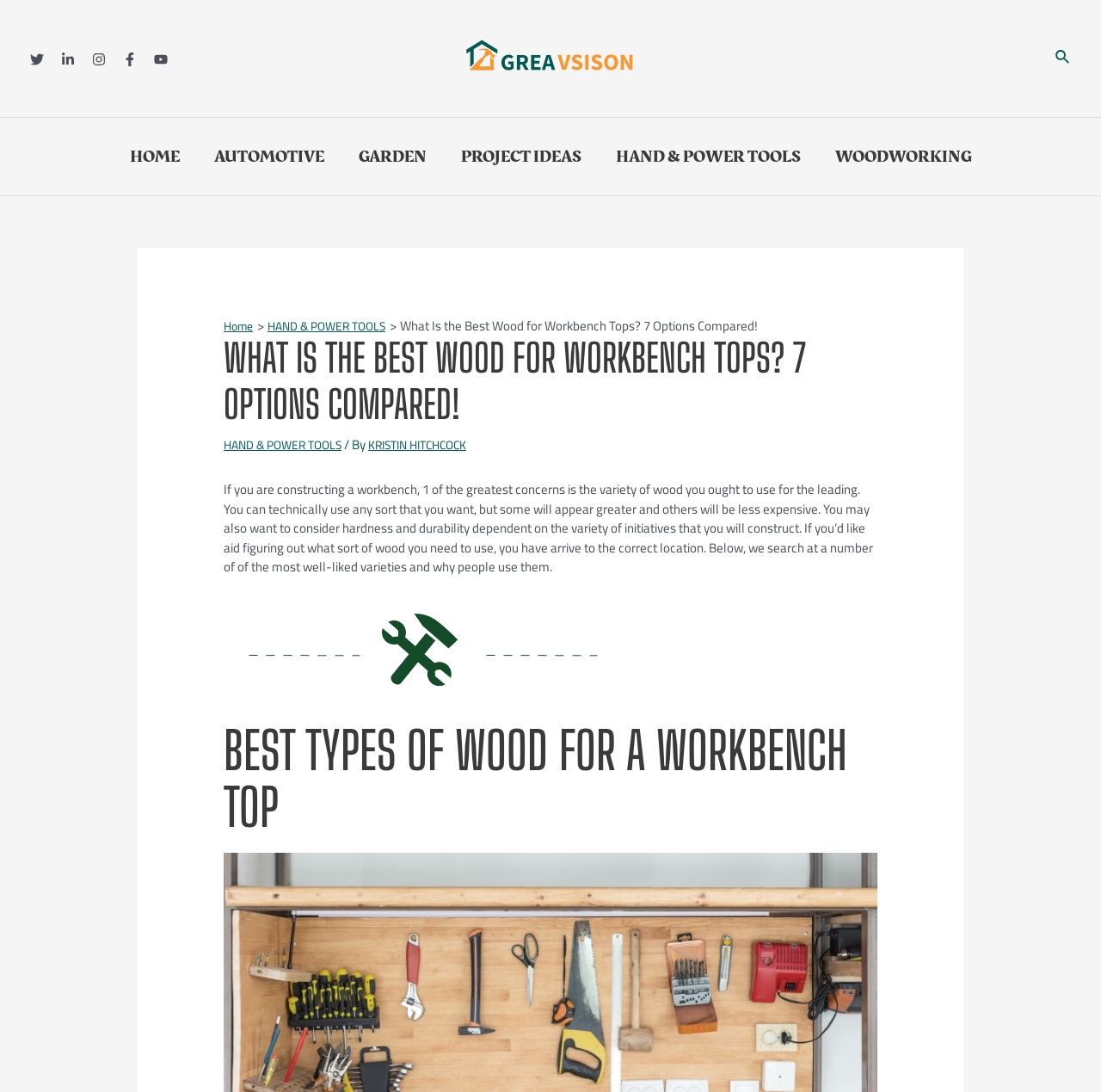How many social media links are there? Refer to the image and provide a one-word or short phrase answer.

5